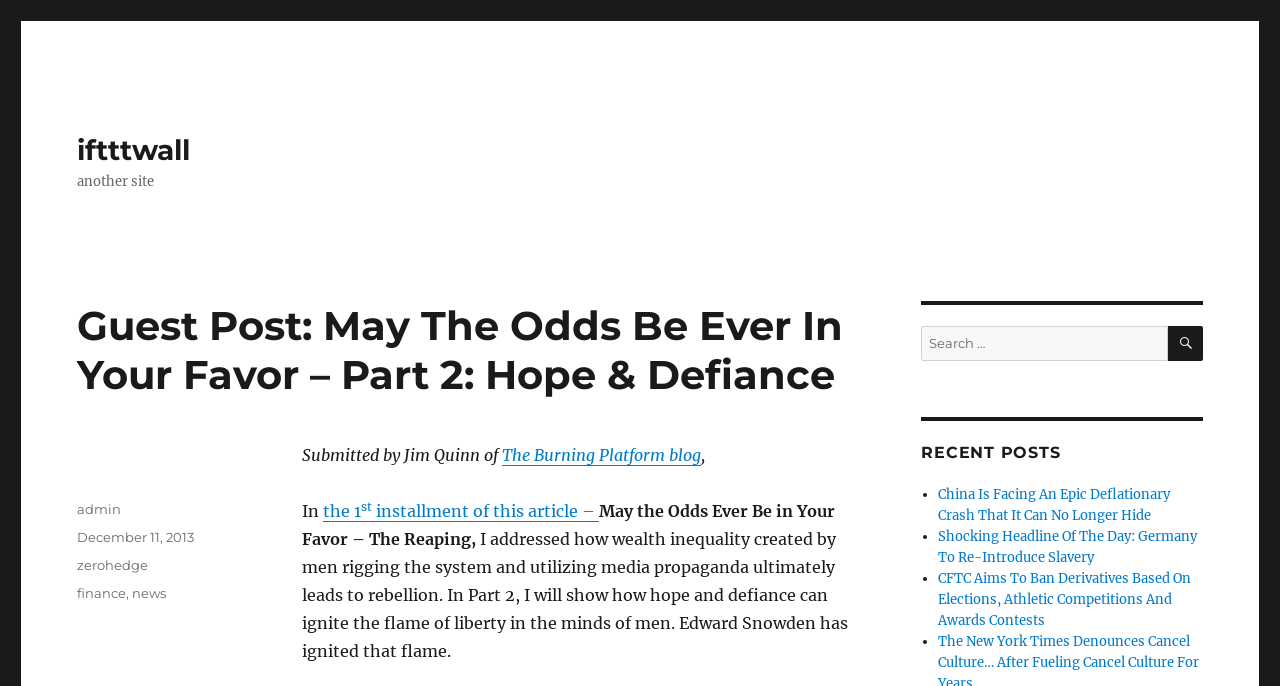Using the description "admin", locate and provide the bounding box of the UI element.

[0.06, 0.73, 0.095, 0.754]